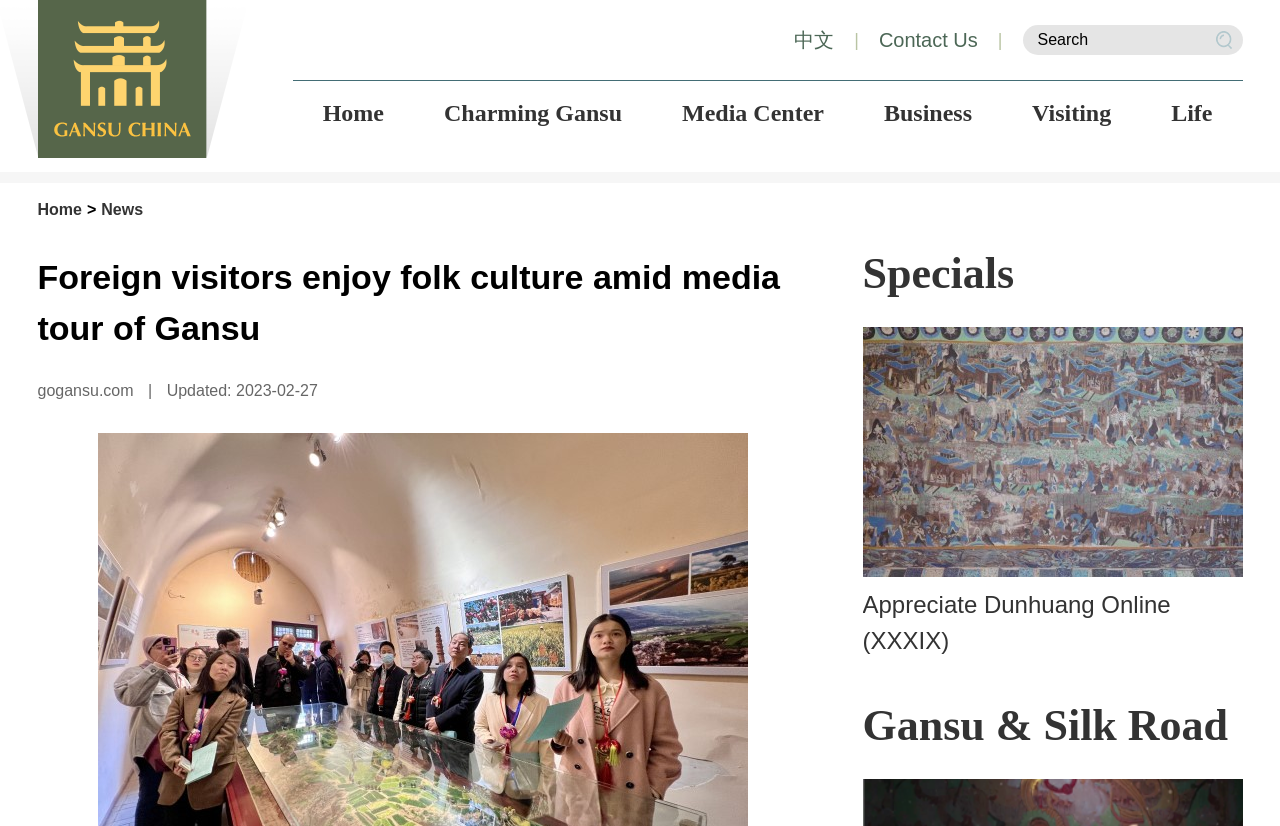Please answer the following question using a single word or phrase: 
What is the topic of the article?

Media tour of Gansu